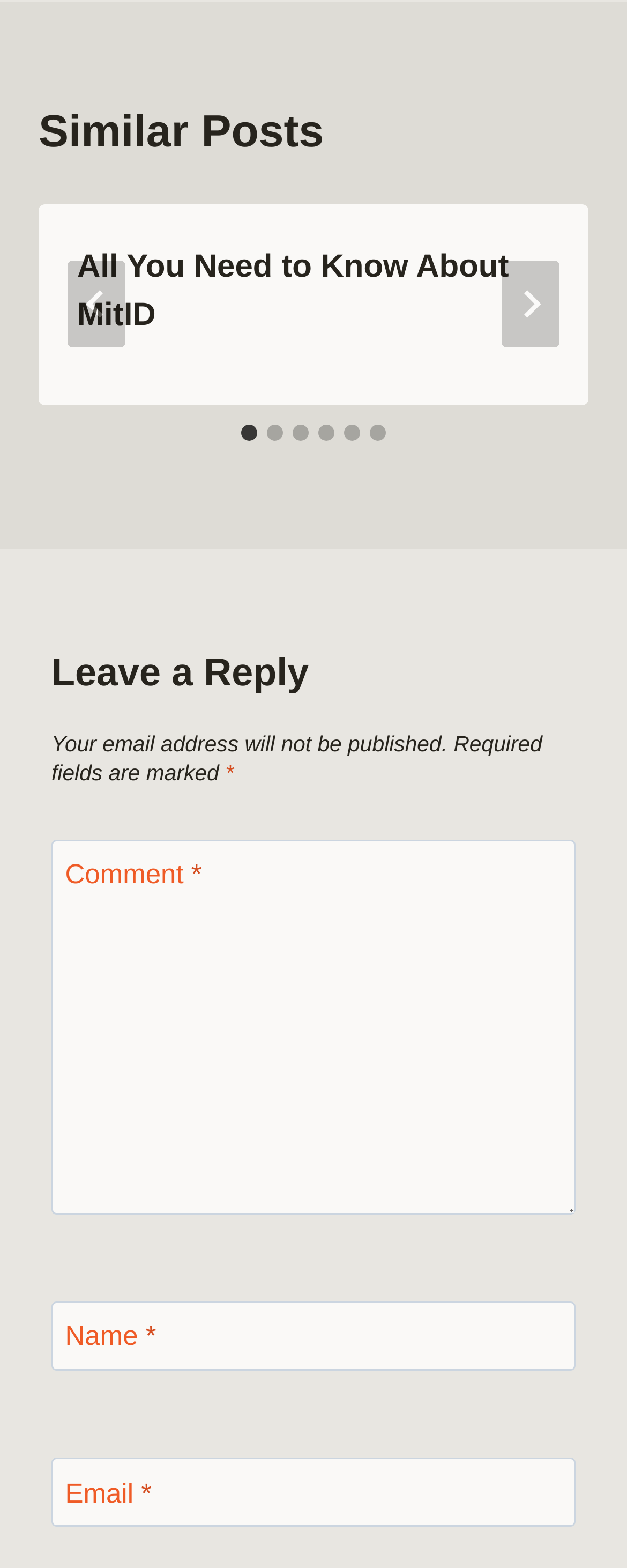Please determine the bounding box coordinates of the element to click on in order to accomplish the following task: "Enter your name". Ensure the coordinates are four float numbers ranging from 0 to 1, i.e., [left, top, right, bottom].

[0.082, 0.83, 0.918, 0.874]